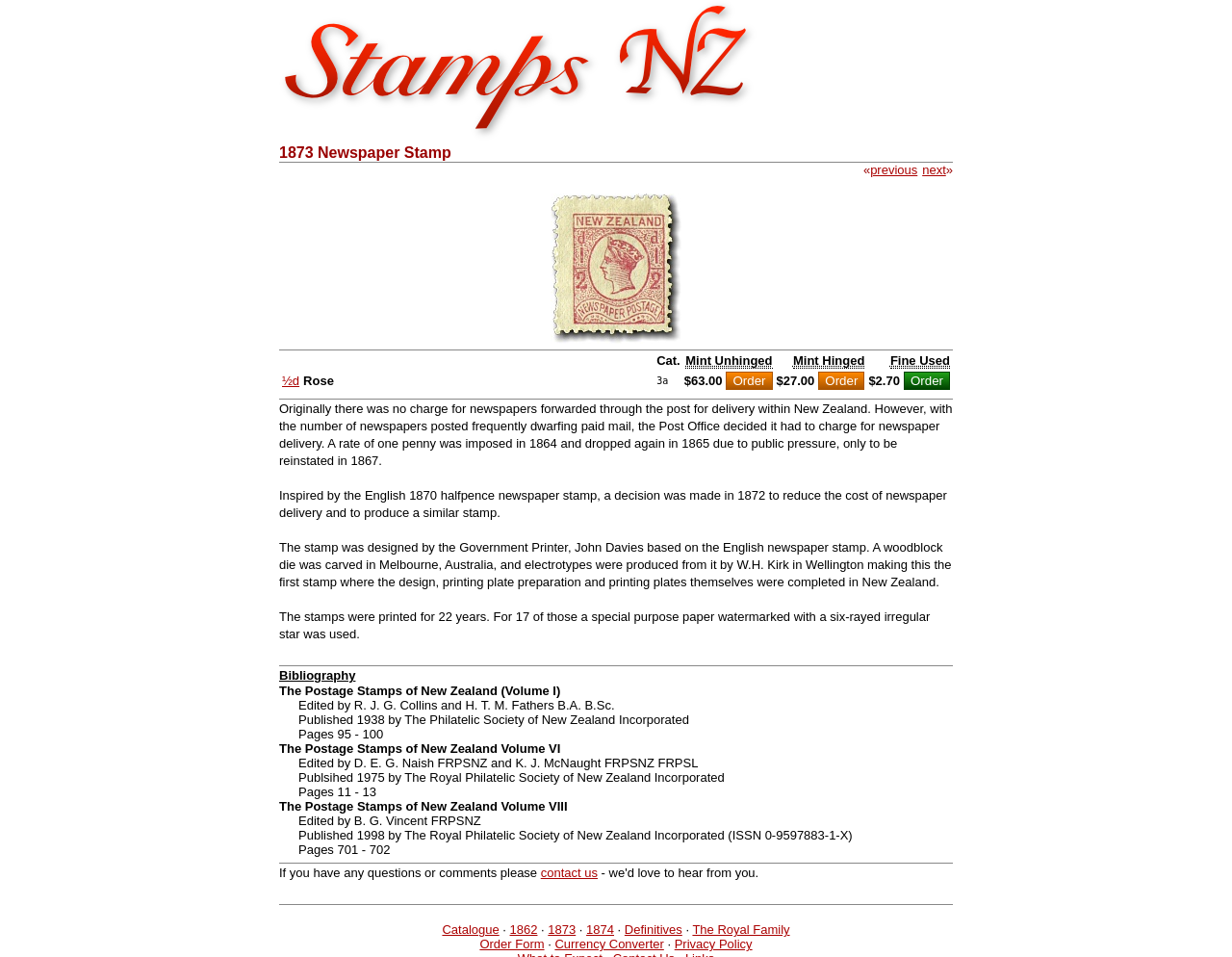What is the purpose of the stamp?
Relying on the image, give a concise answer in one word or a brief phrase.

Newspaper delivery